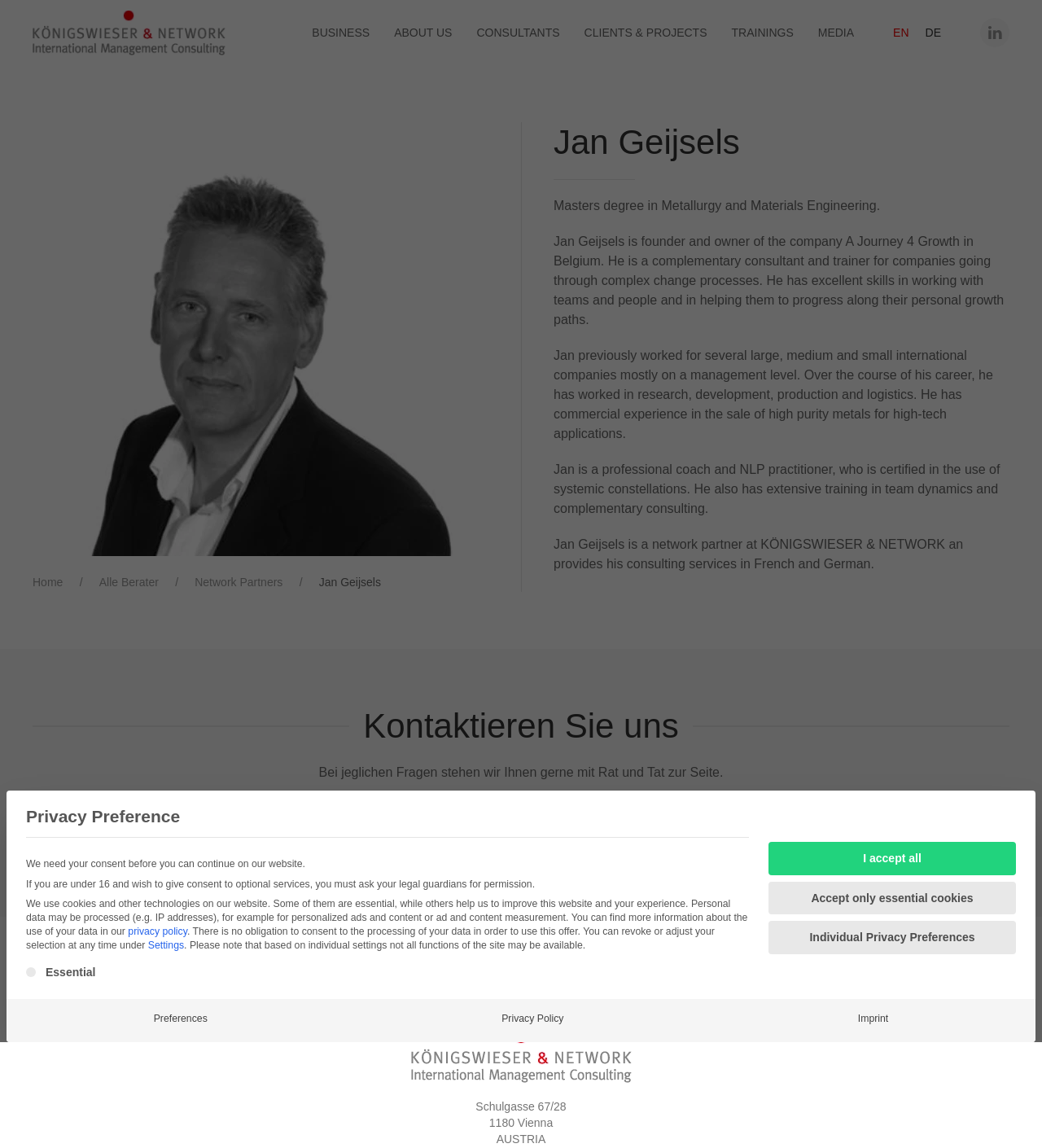Find the bounding box coordinates for the element that must be clicked to complete the instruction: "Go back to home". The coordinates should be four float numbers between 0 and 1, indicated as [left, top, right, bottom].

[0.031, 0.0, 0.216, 0.057]